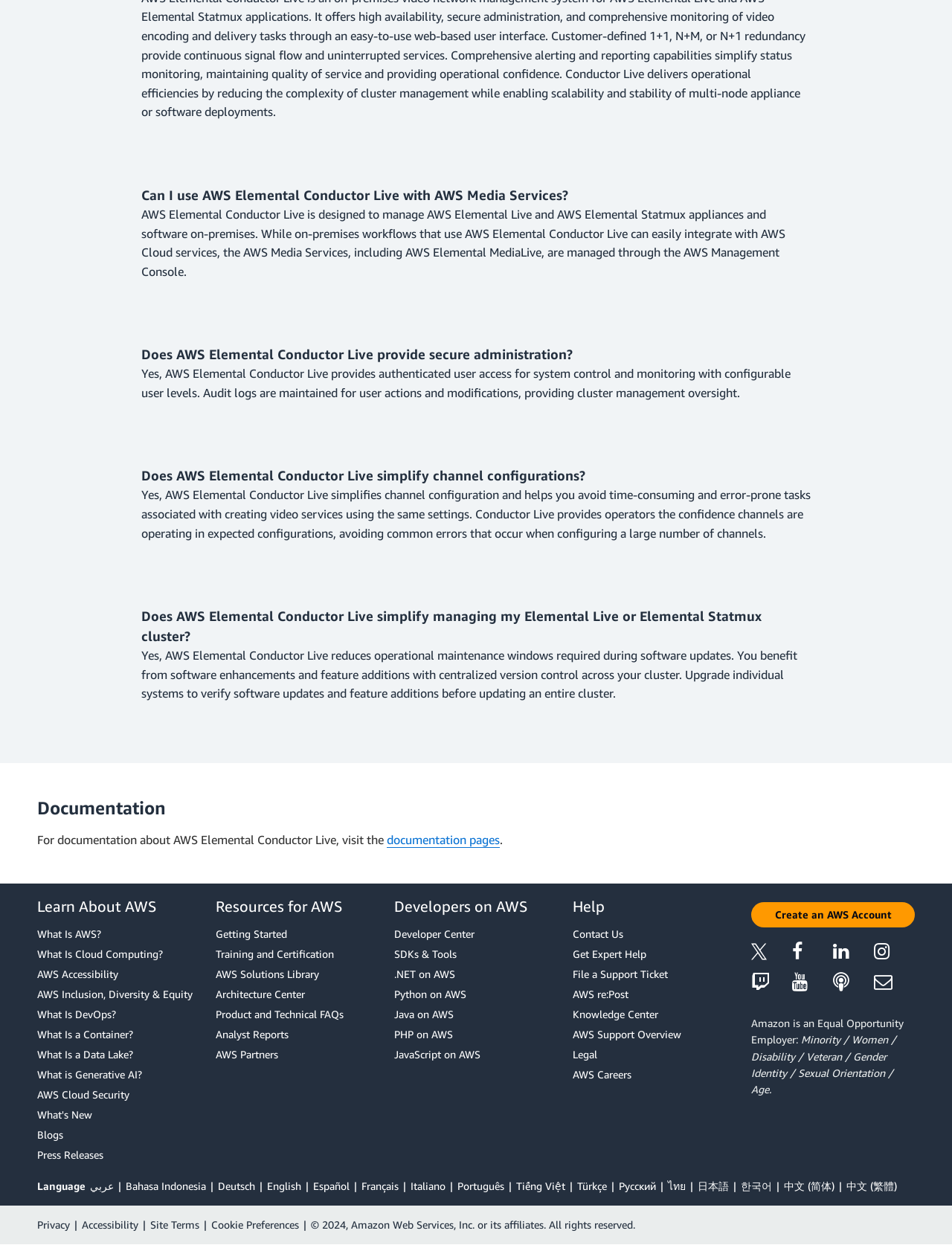Determine the bounding box of the UI element mentioned here: "Cookie Preferences". The coordinates must be in the format [left, top, right, bottom] with values ranging from 0 to 1.

[0.222, 0.979, 0.314, 0.989]